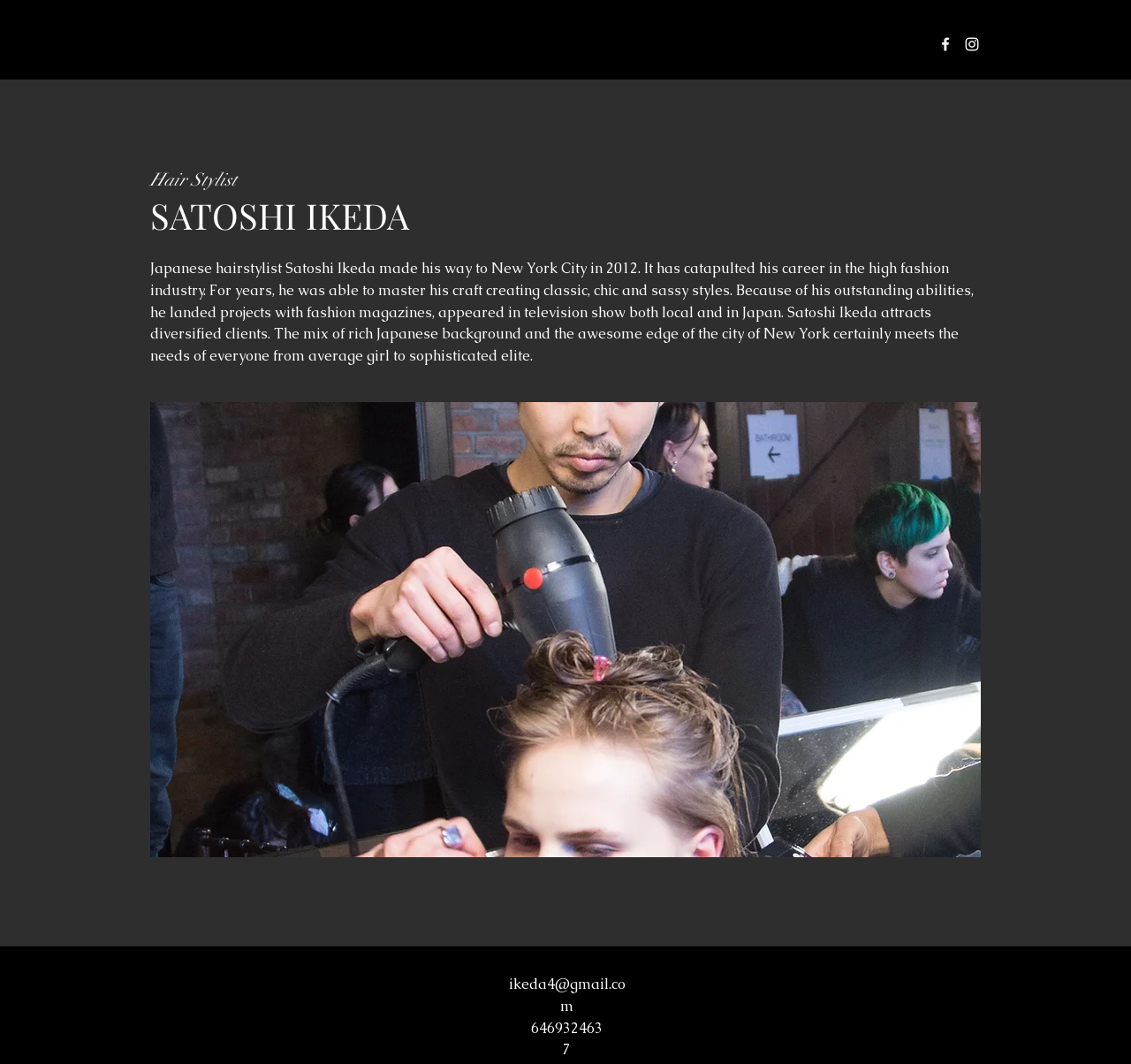Answer the question below using just one word or a short phrase: 
What is the profession of Satoshi Ikeda?

Hair Stylist